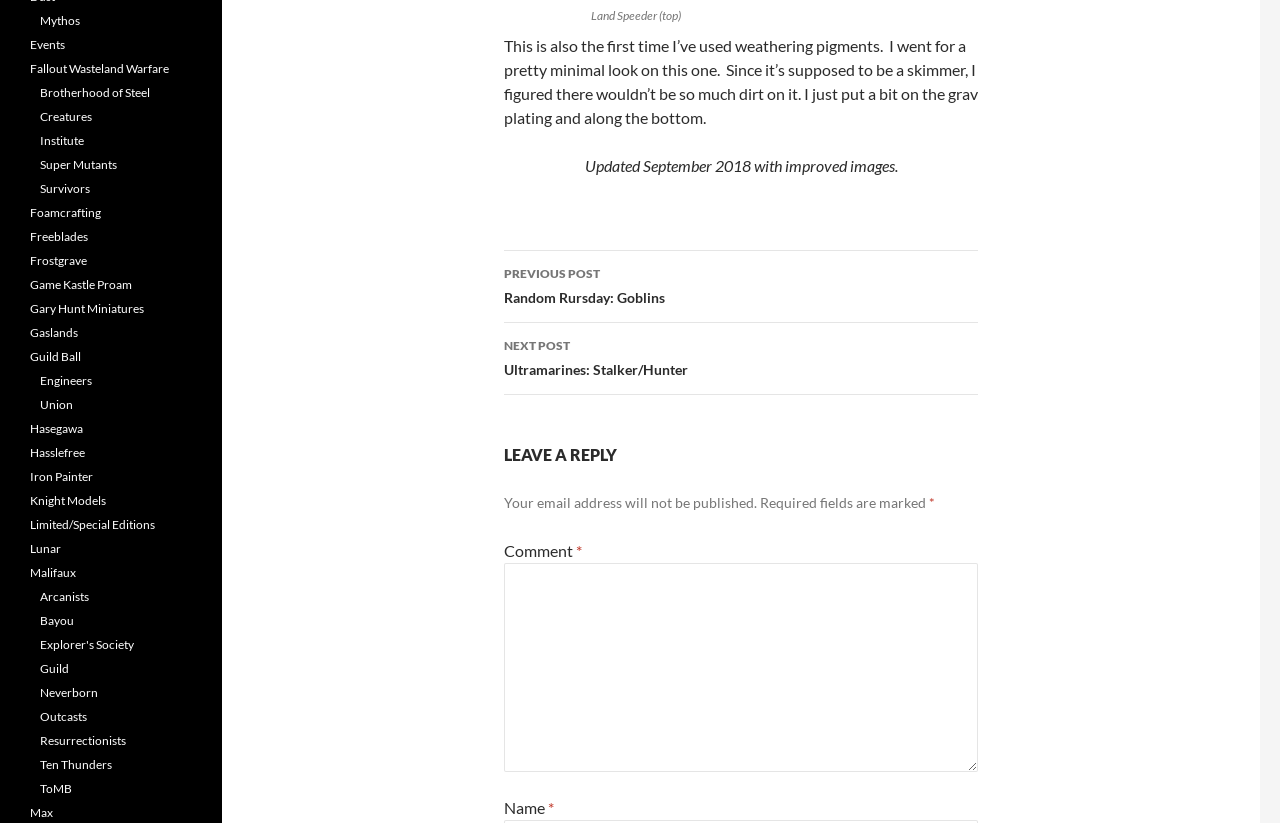Please provide a one-word or short phrase answer to the question:
How many categories are listed in the sidebar?

24